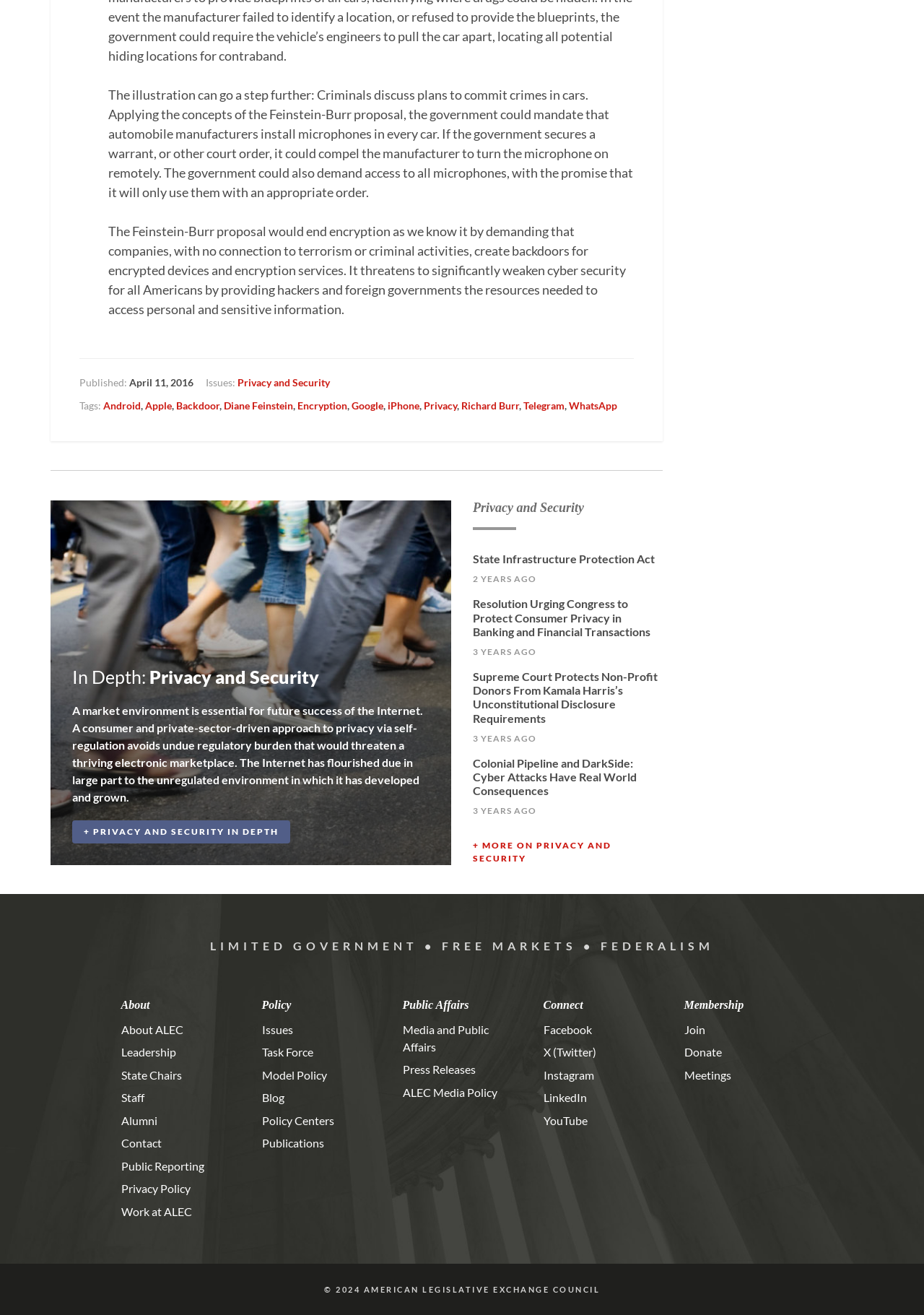Please locate the bounding box coordinates of the element that should be clicked to achieve the given instruction: "Follow ALEC on Facebook".

[0.588, 0.777, 0.64, 0.788]